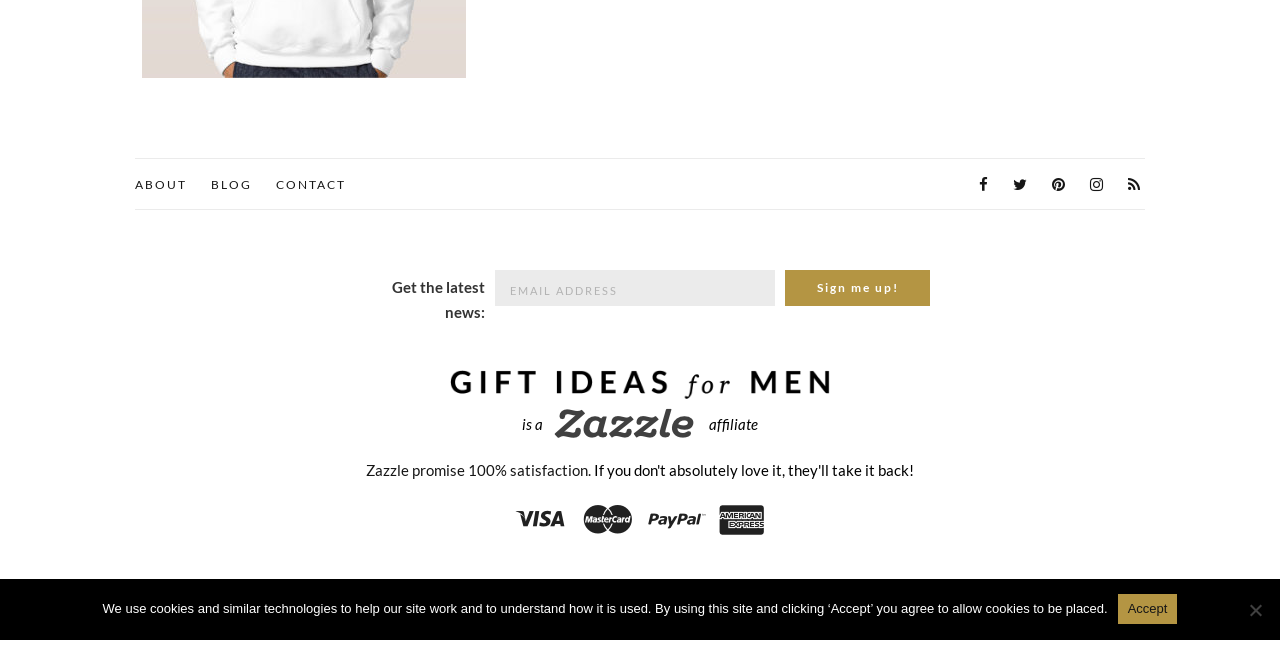Locate and provide the bounding box coordinates for the HTML element that matches this description: "ABOUT".

[0.105, 0.27, 0.146, 0.3]